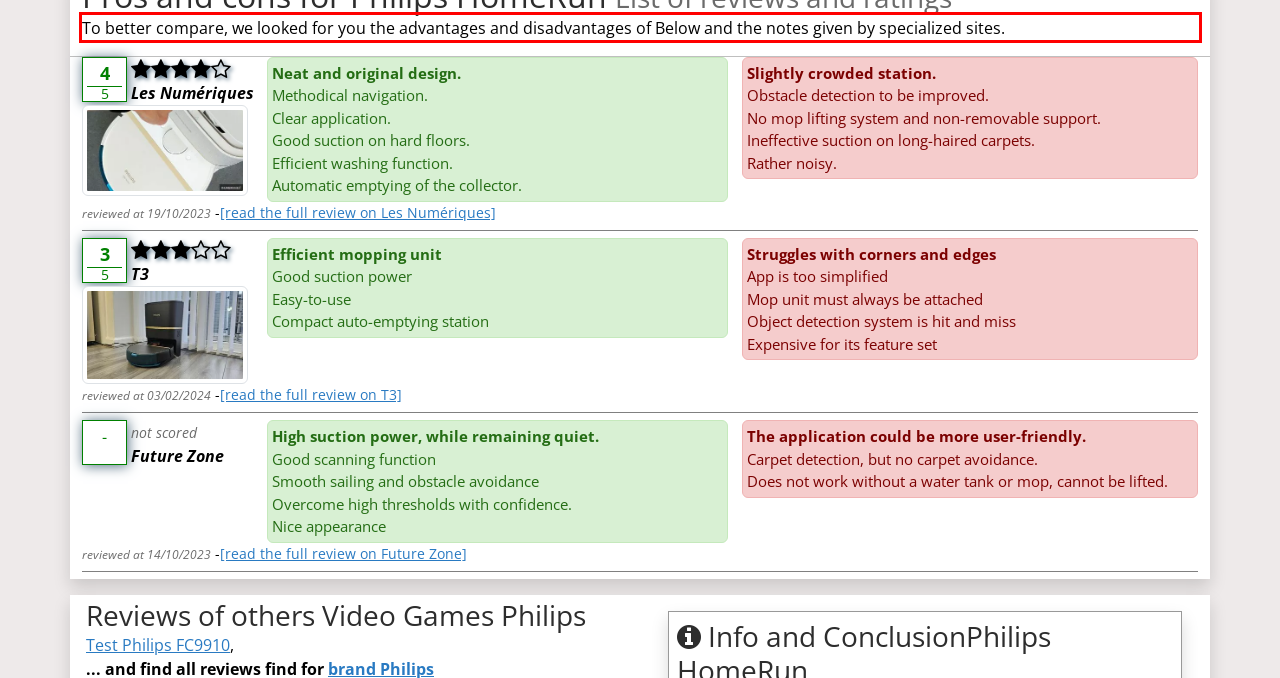Analyze the red bounding box in the provided webpage screenshot and generate the text content contained within.

To better compare, we looked for you the advantages and disadvantages of Below and the notes given by specialized sites.